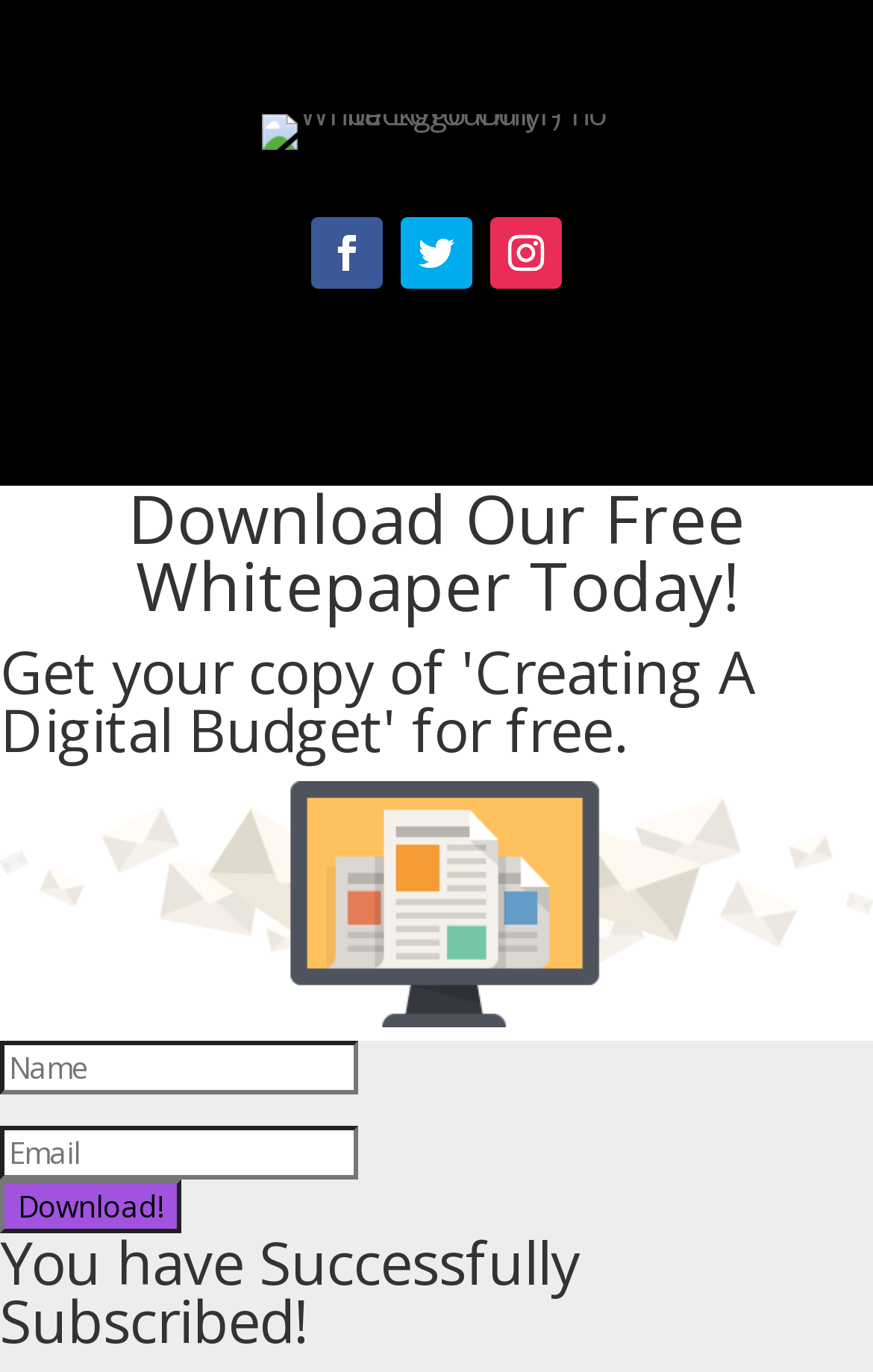Provide a brief response using a word or short phrase to this question:
What is the position of the 'Download!' button?

Bottom left